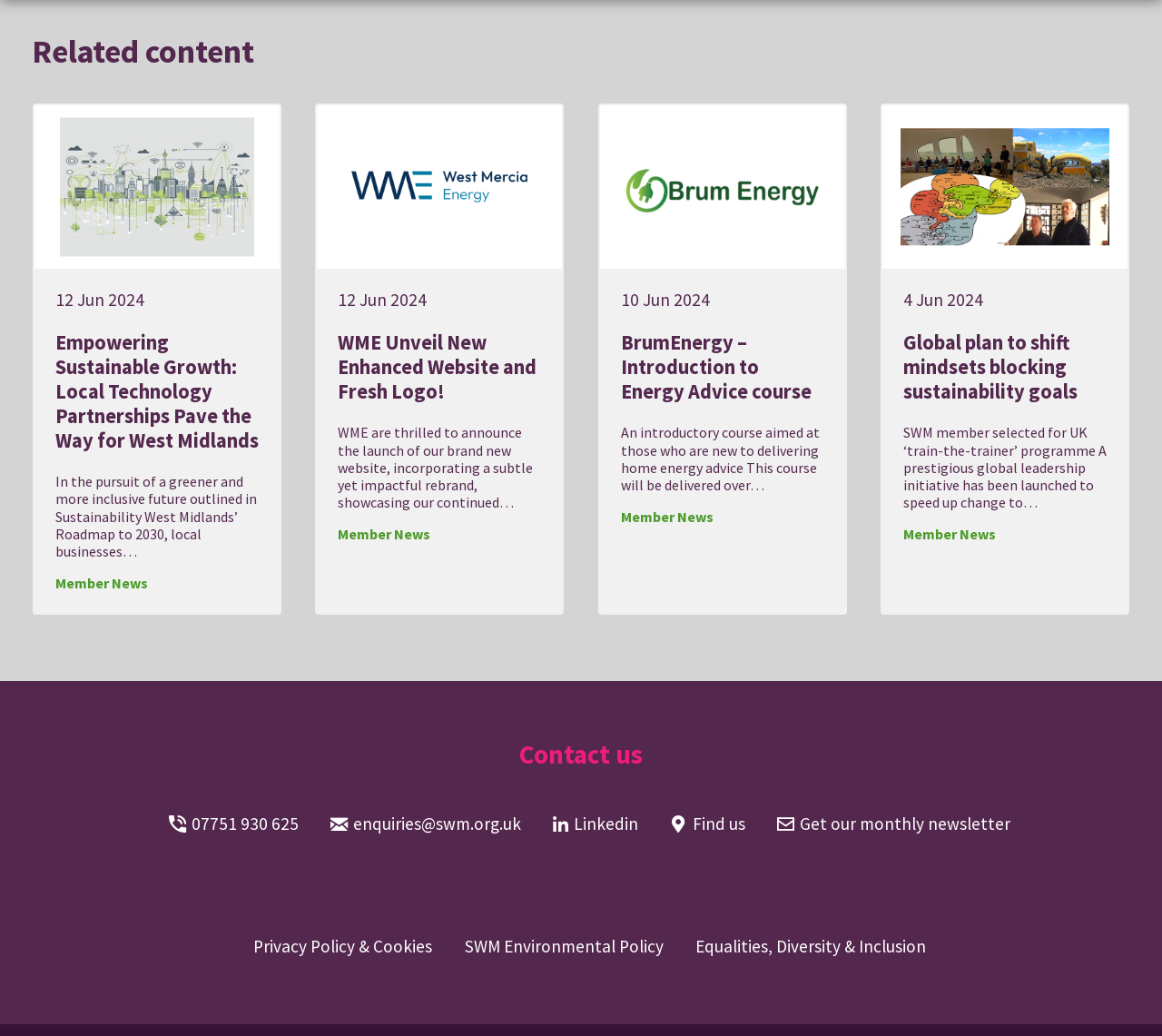Provide the bounding box coordinates of the section that needs to be clicked to accomplish the following instruction: "Contact us."

[0.028, 0.713, 0.972, 0.743]